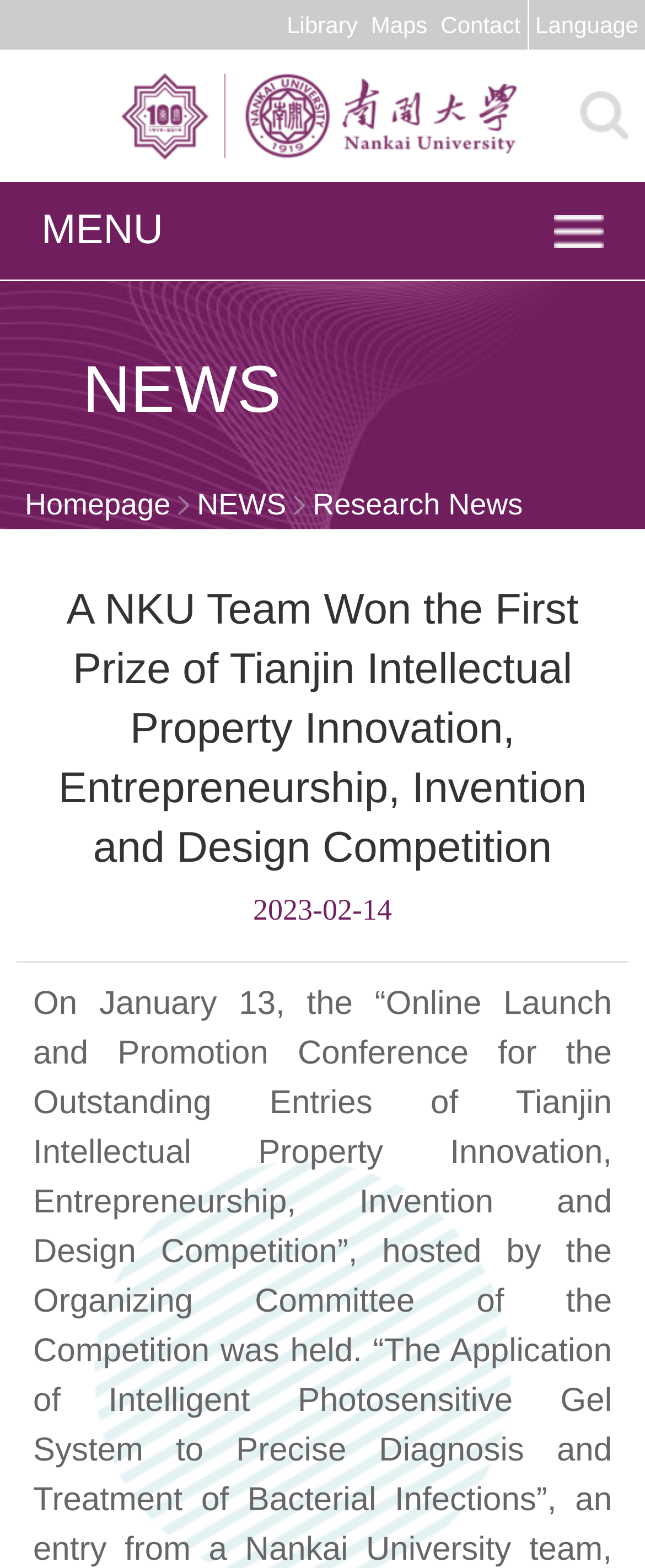Find the bounding box coordinates for the area that must be clicked to perform this action: "check research news".

[0.485, 0.311, 0.811, 0.332]